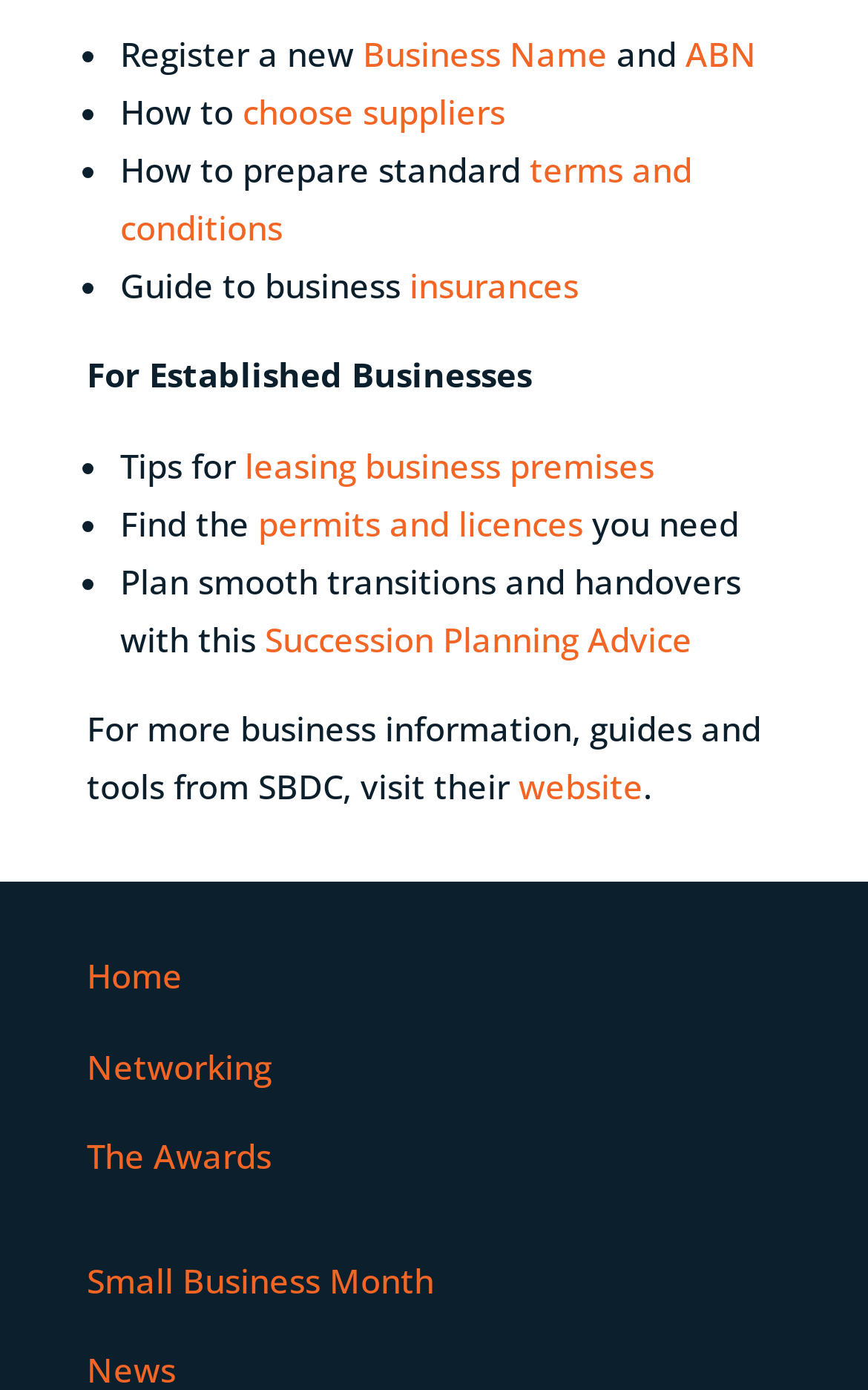Predict the bounding box of the UI element based on the description: "website". The coordinates should be four float numbers between 0 and 1, formatted as [left, top, right, bottom].

[0.597, 0.549, 0.741, 0.581]